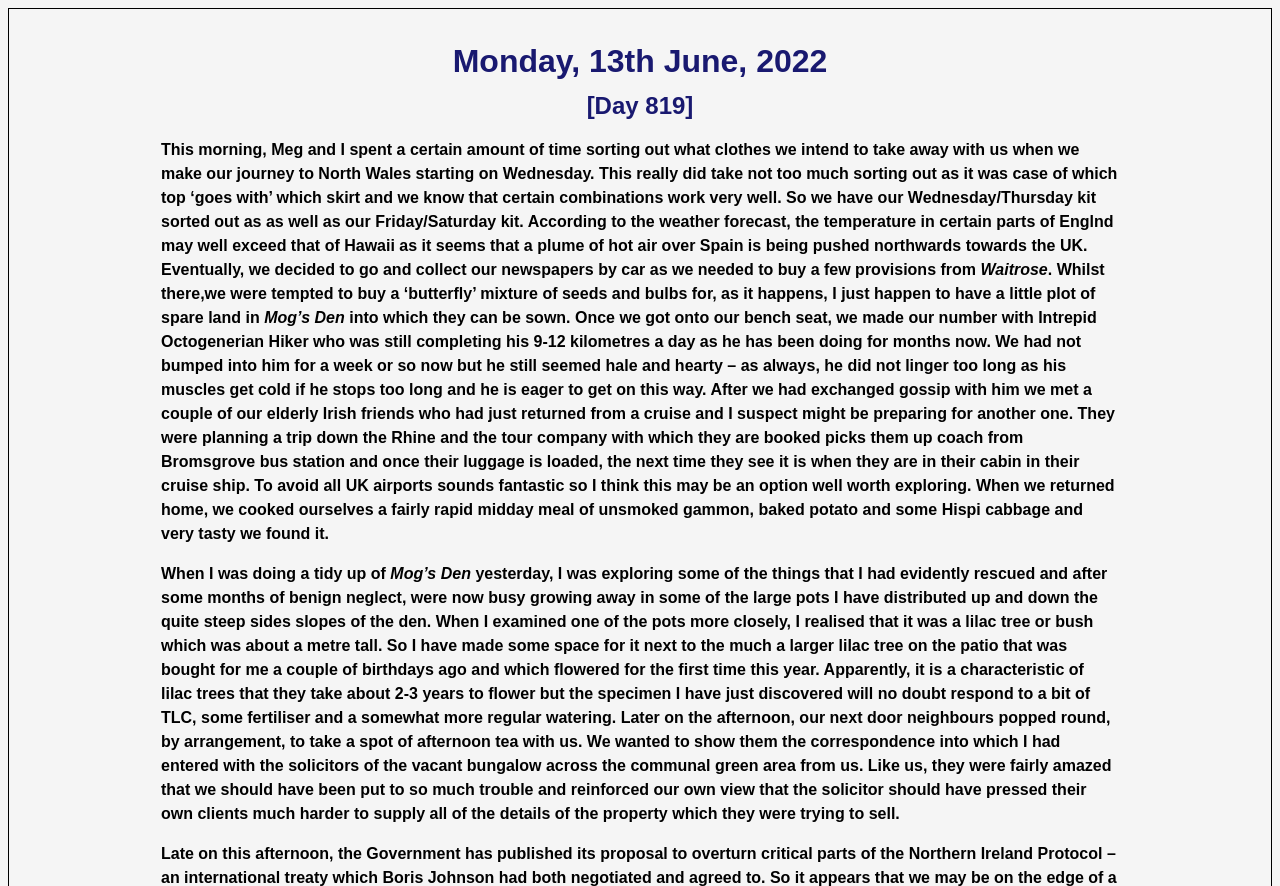Offer an in-depth caption of the entire webpage.

The webpage appears to be a personal blog or journal entry, with a focus on the daily activities and experiences of the author. At the top of the page, there are two headings: "Monday, 13th June, 2022" and "[Day 819]", which suggest that the author is keeping a daily journal or log.

Below the headings, there is a block of text that describes the author's morning activities, including sorting out clothes for an upcoming trip to North Wales and collecting newspapers. The text also mentions the weather forecast and a conversation with a neighbor, Intrepid Octogenerian Hiker, who is still actively hiking despite his age.

To the right of this text block, there is a smaller text element that reads "Waitrose", which is likely a reference to a grocery store. Below this, there is another text block that continues the author's narrative, describing a conversation with elderly Irish friends who have just returned from a cruise and are planning another trip.

The webpage also features several other text blocks that describe the author's activities, including cooking a meal, tidying up, and exploring the garden. One of the text blocks mentions a lilac tree or bush that the author has discovered and is planning to care for.

At the bottom of the page, there is a final text block that describes a visit from next-door neighbors who come to take afternoon tea and discuss a correspondence with solicitors regarding a vacant bungalow nearby.

Overall, the webpage has a personal and introspective tone, with a focus on the author's daily experiences and interactions with others.